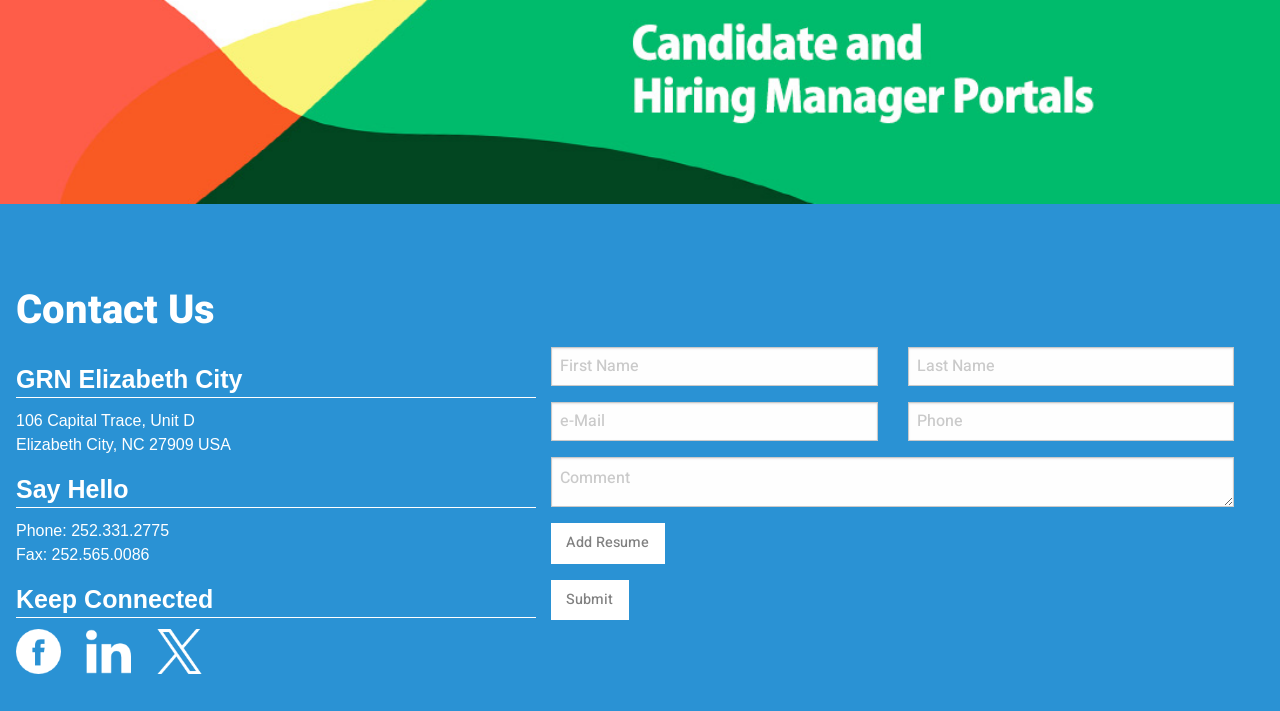Examine the screenshot and answer the question in as much detail as possible: How many textboxes are available for user input?

I counted the number of textbox elements, including 'First Name', 'Last Name', 'e-Mail', 'Phone', and 'Comment', to find the total number of textboxes available for user input.